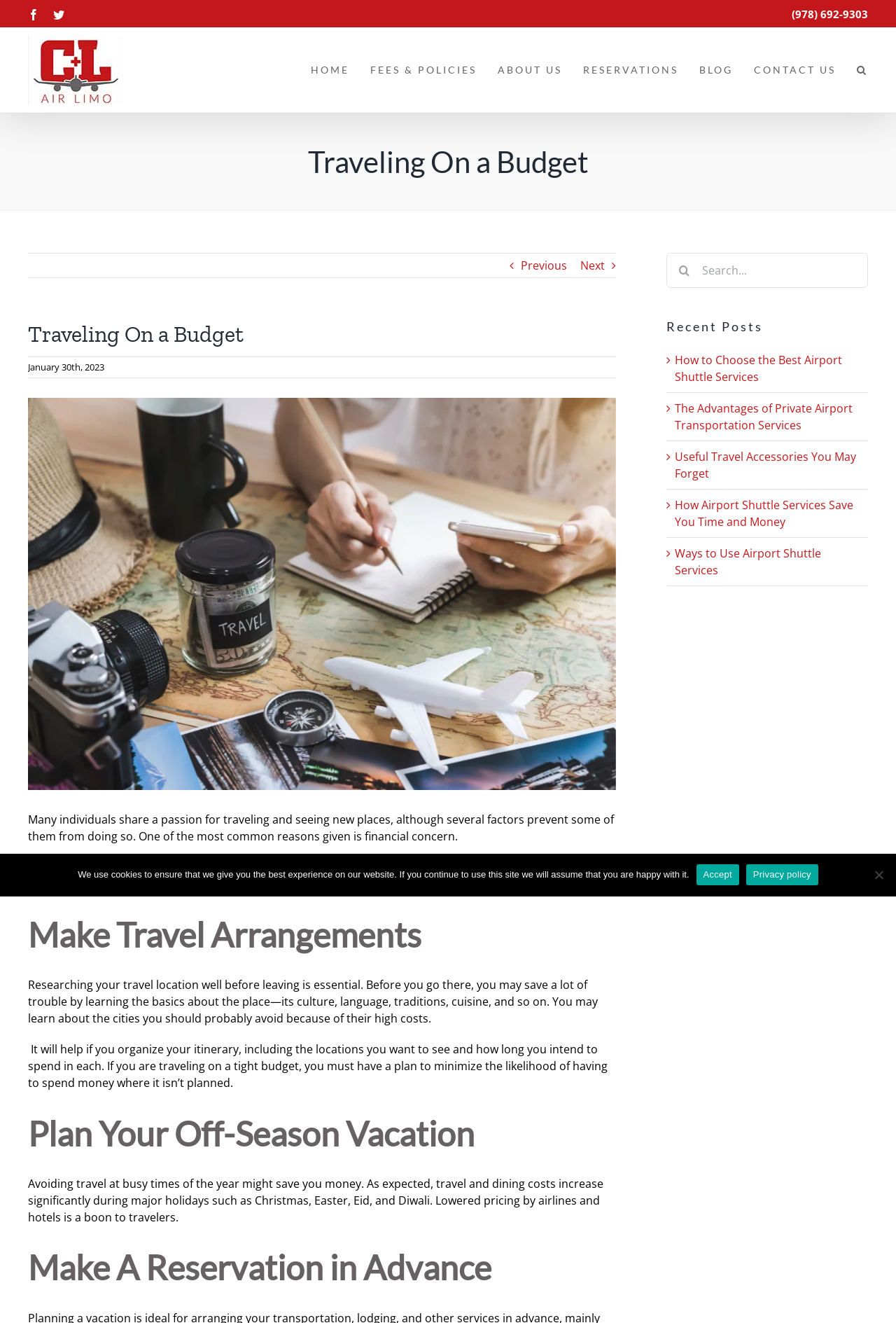Find the bounding box coordinates of the clickable area required to complete the following action: "Call the phone number".

[0.884, 0.005, 0.969, 0.016]